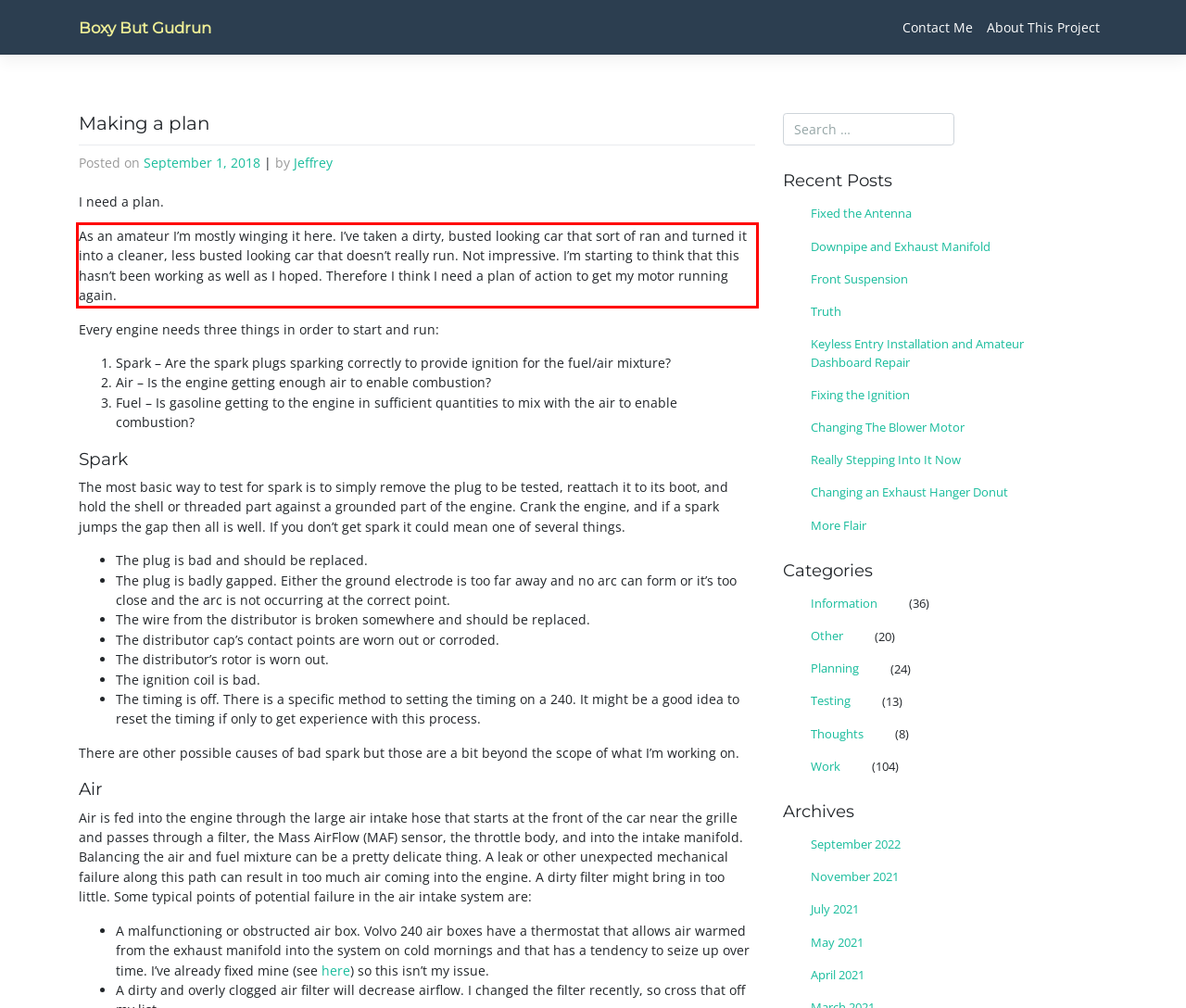You have a screenshot of a webpage with a red bounding box. Identify and extract the text content located inside the red bounding box.

As an amateur I’m mostly winging it here. I’ve taken a dirty, busted looking car that sort of ran and turned it into a cleaner, less busted looking car that doesn’t really run. Not impressive. I’m starting to think that this hasn’t been working as well as I hoped. Therefore I think I need a plan of action to get my motor running again.